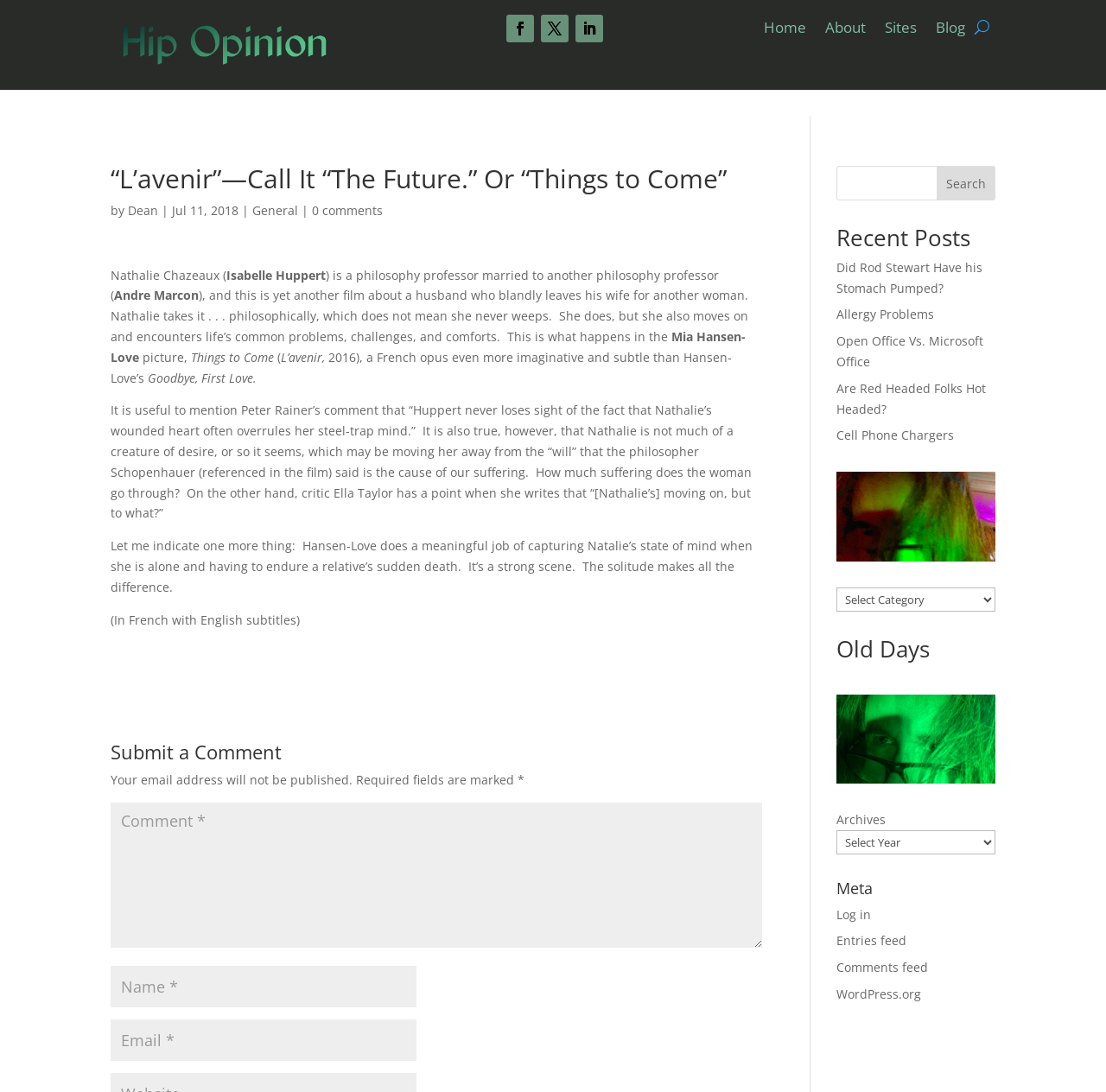What is the title of the film being discussed?
Please use the visual content to give a single word or phrase answer.

Things to Come